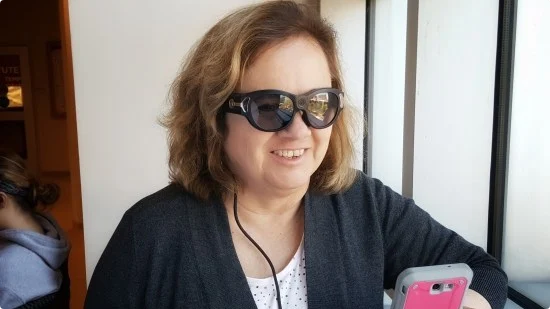Is the setting bright?
Utilize the image to construct a detailed and well-explained answer.

The caption describes the setting as 'bright and inviting', with 'sunlight streaming in through large windows', which suggests that the environment is well-lit and cheerful.